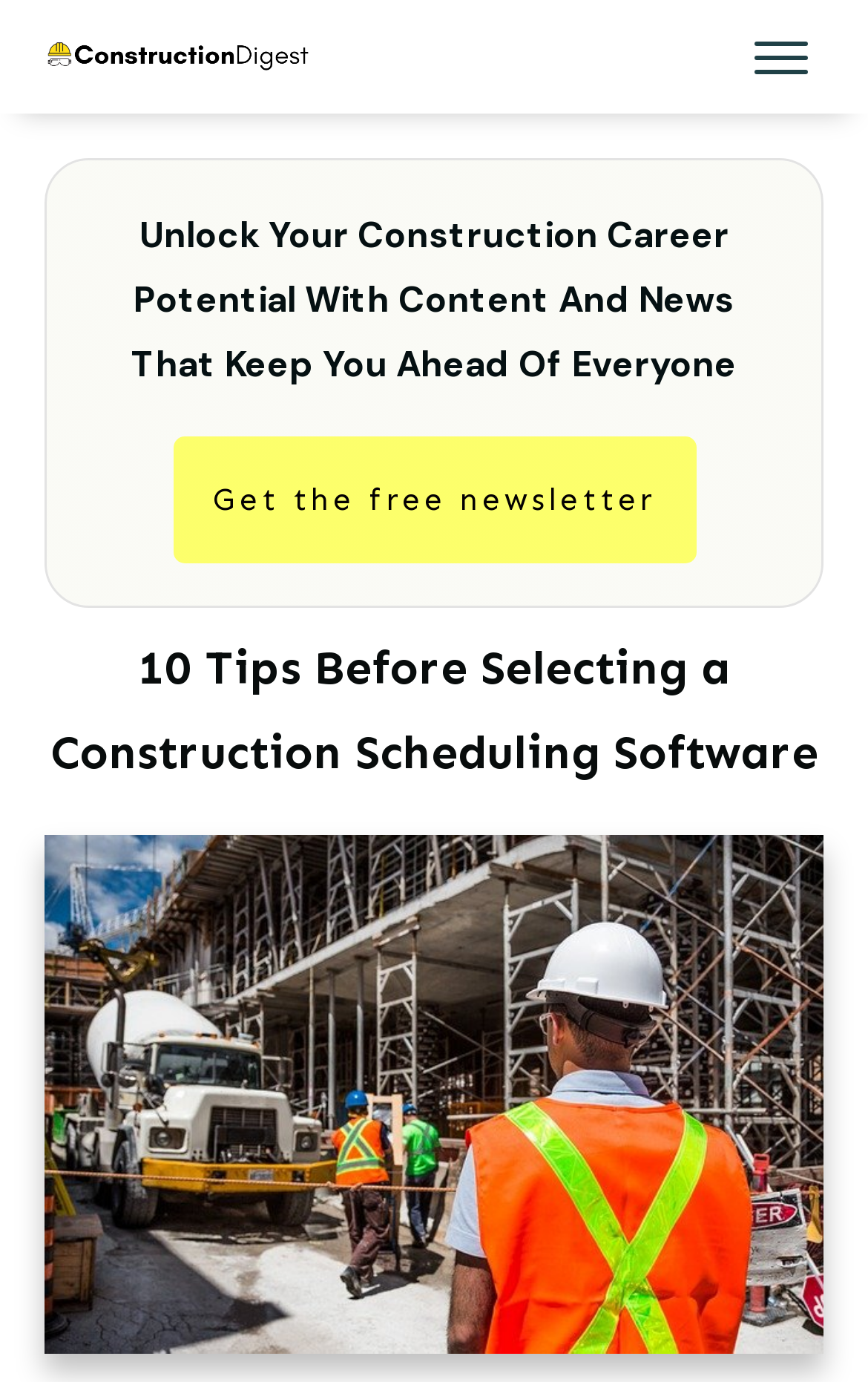Provide an in-depth caption for the contents of the webpage.

The webpage is about selecting a construction scheduling software, with a focus on providing 10 important tips for construction managers. At the top left of the page, there is a link, and on the top right, there is another link accompanied by a small image. Below these links, there is a promotional text that encourages readers to "Unlock Your Construction Career Potential" with relevant content and news.

Further down, there is a table layout that contains a link to a free newsletter. The main content of the page is headed by a title "10 Tips Before Selecting a Construction Scheduling Software", which is also accompanied by a large image that spans almost the entire width of the page. The image and title are positioned in the middle of the page, with the image taking up most of the vertical space.